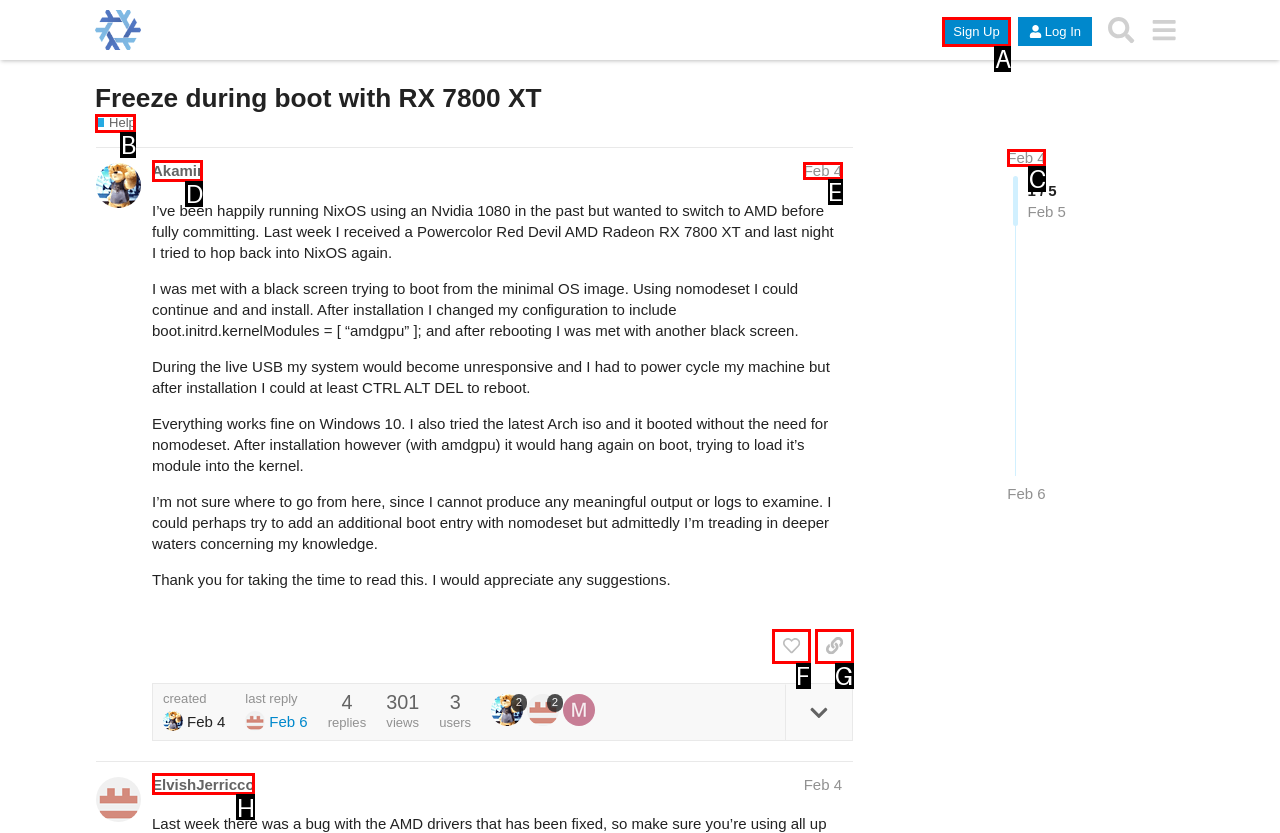Based on the given description: ElvishJerricco, determine which HTML element is the best match. Respond with the letter of the chosen option.

H